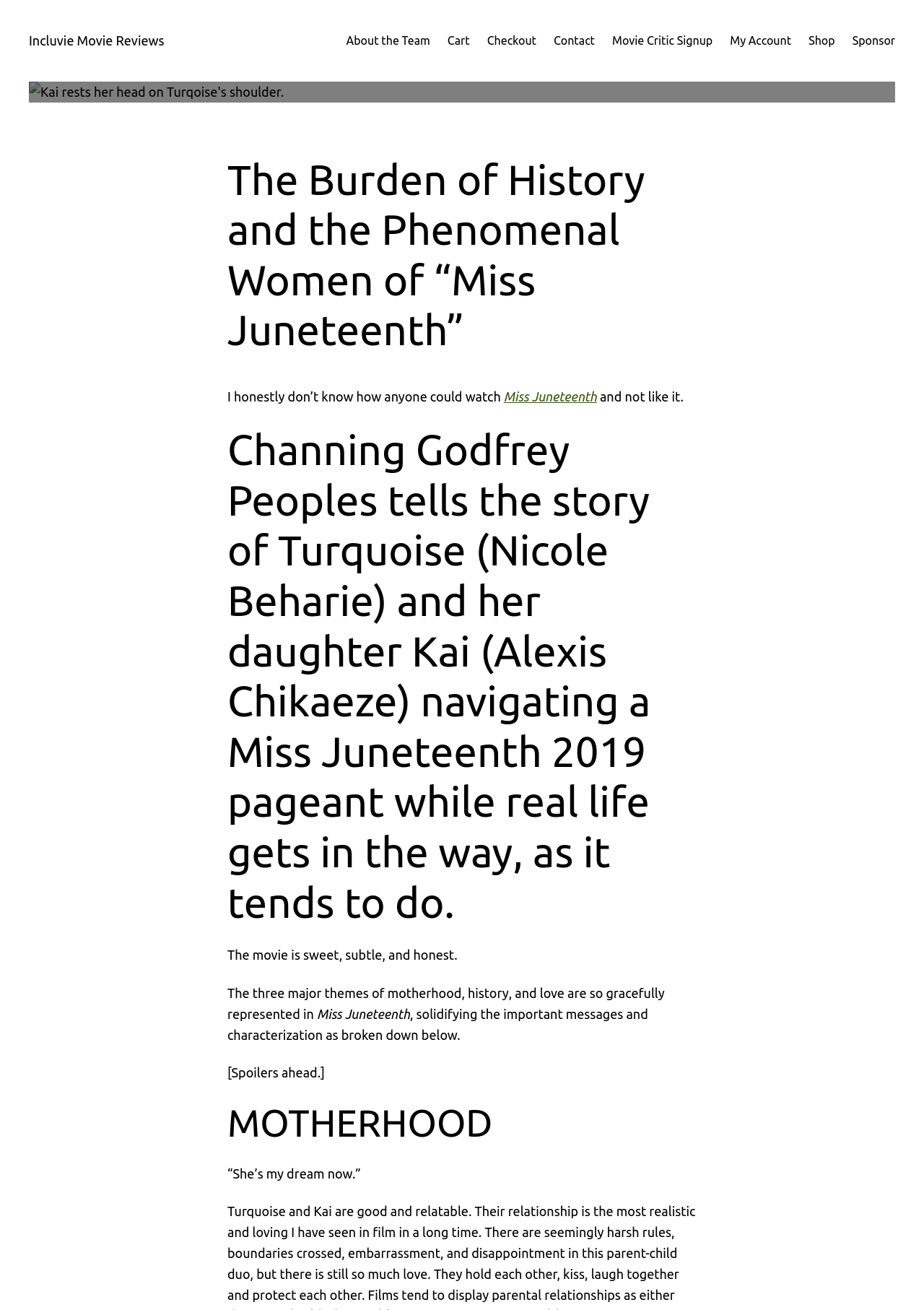From the details in the image, provide a thorough response to the question: How many major themes are represented in the movie?

The answer can be found in the text 'The three major themes of motherhood, history, and love are so gracefully represented in...' which indicates that there are three major themes represented in the movie.